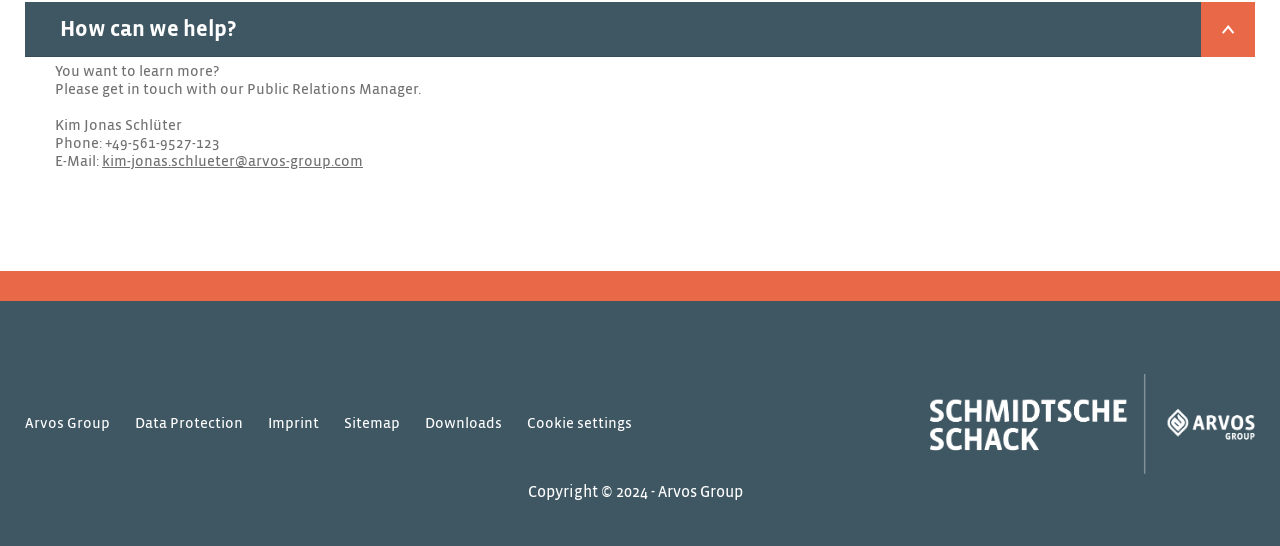What is the name of the Public Relations Manager?
Using the visual information, answer the question in a single word or phrase.

Kim Jonas Schlüter